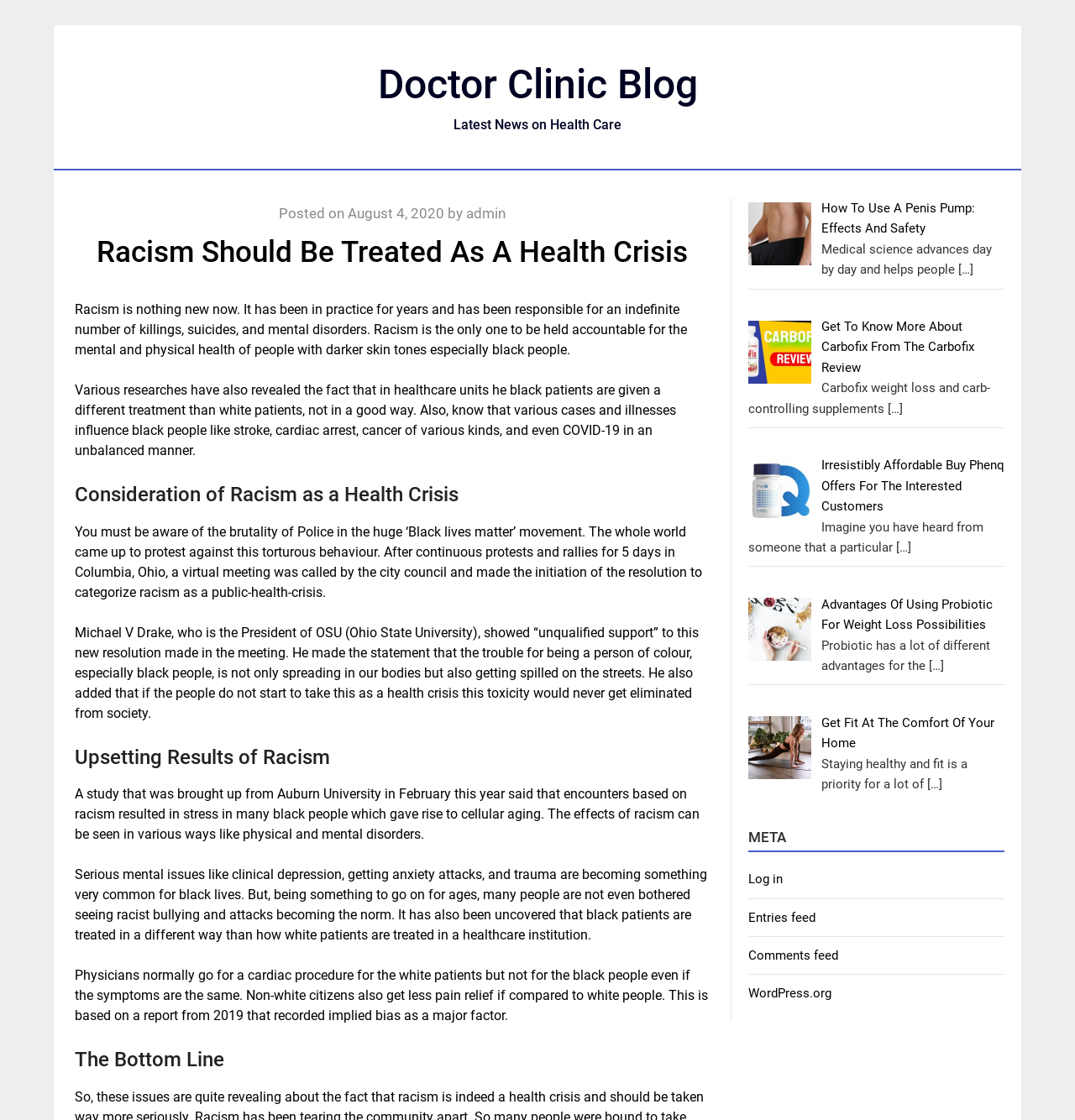Generate the text content of the main headline of the webpage.

Racism Should Be Treated As A Health Crisis